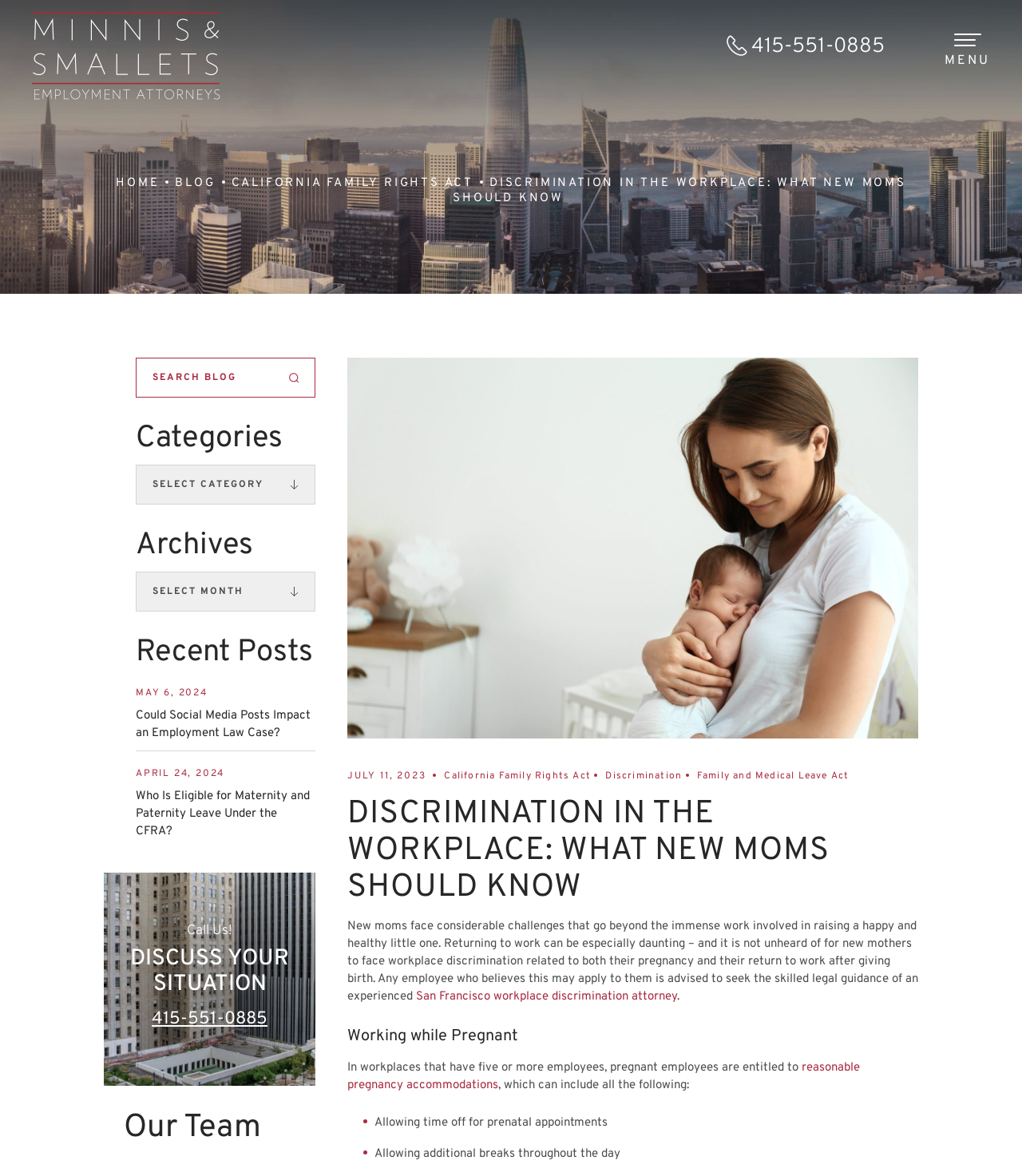Analyze the image and give a detailed response to the question:
What is the phone number to call for discussing a situation?

The phone number to call for discussing a situation can be found in the 'Call Us!' section at the bottom of the webpage, where it is written as '415-551-0885'.